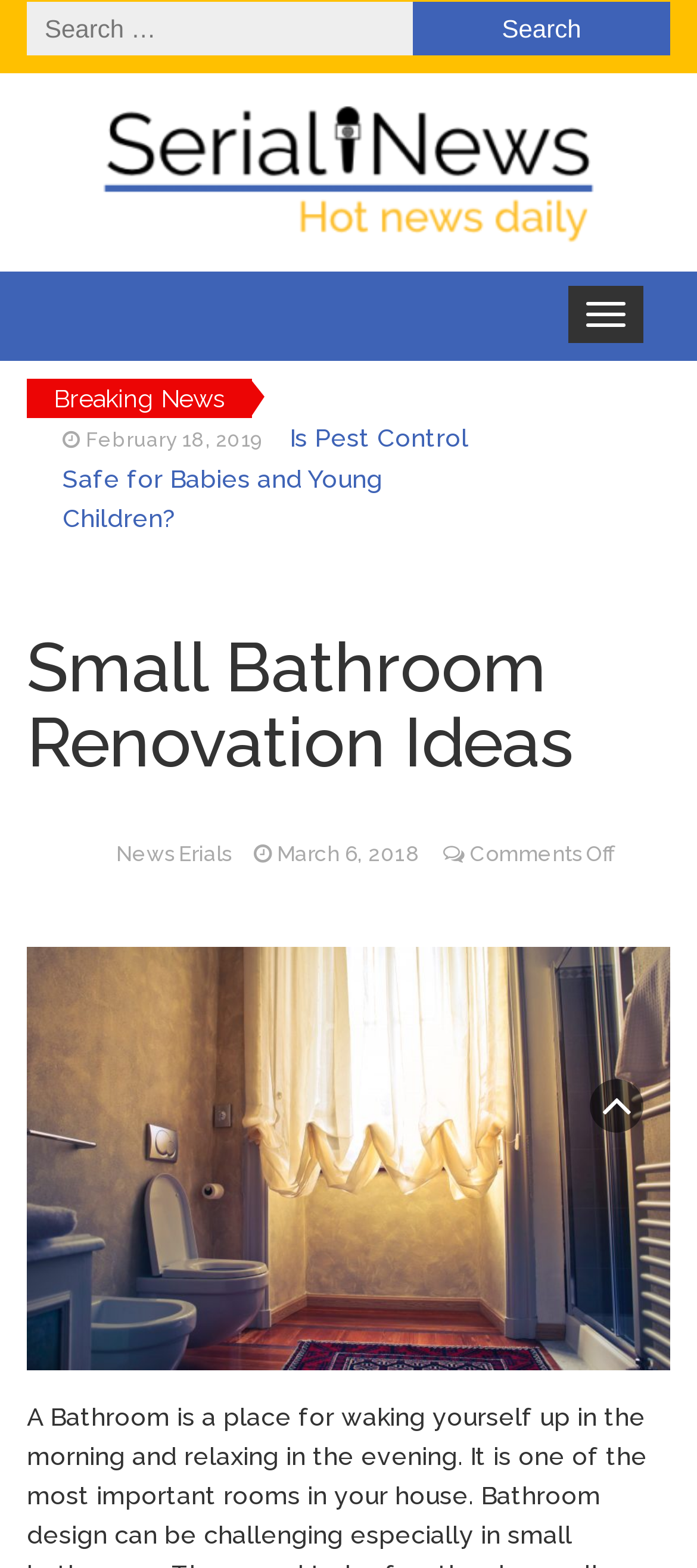What is the purpose of the room being discussed?
With the help of the image, please provide a detailed response to the question.

Based on the webpage content, specifically the heading 'Small Bathroom Renovation Ideas', it can be inferred that the room being discussed is a bathroom.